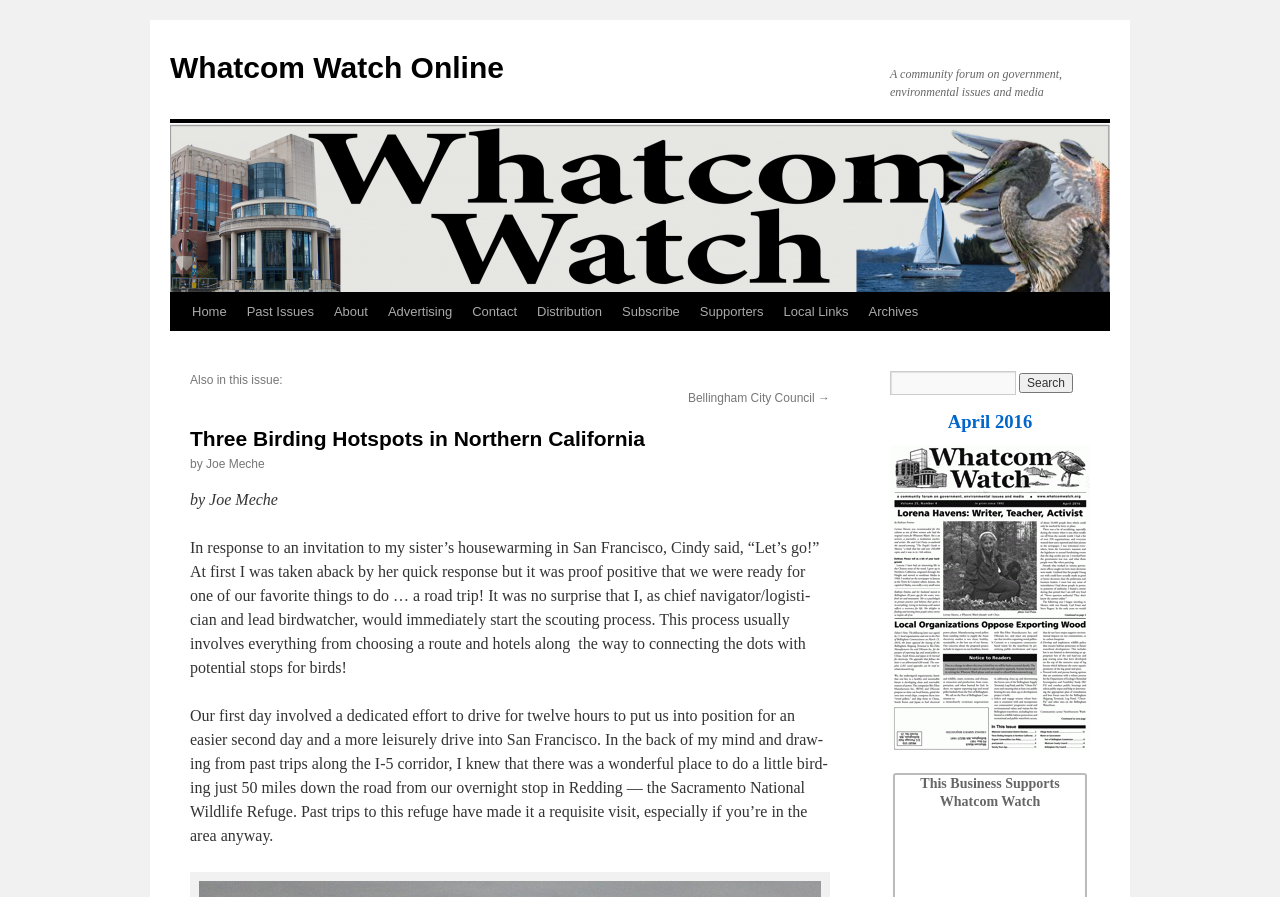Please provide a one-word or short phrase answer to the question:
What is the purpose of the search bar?

To search the website